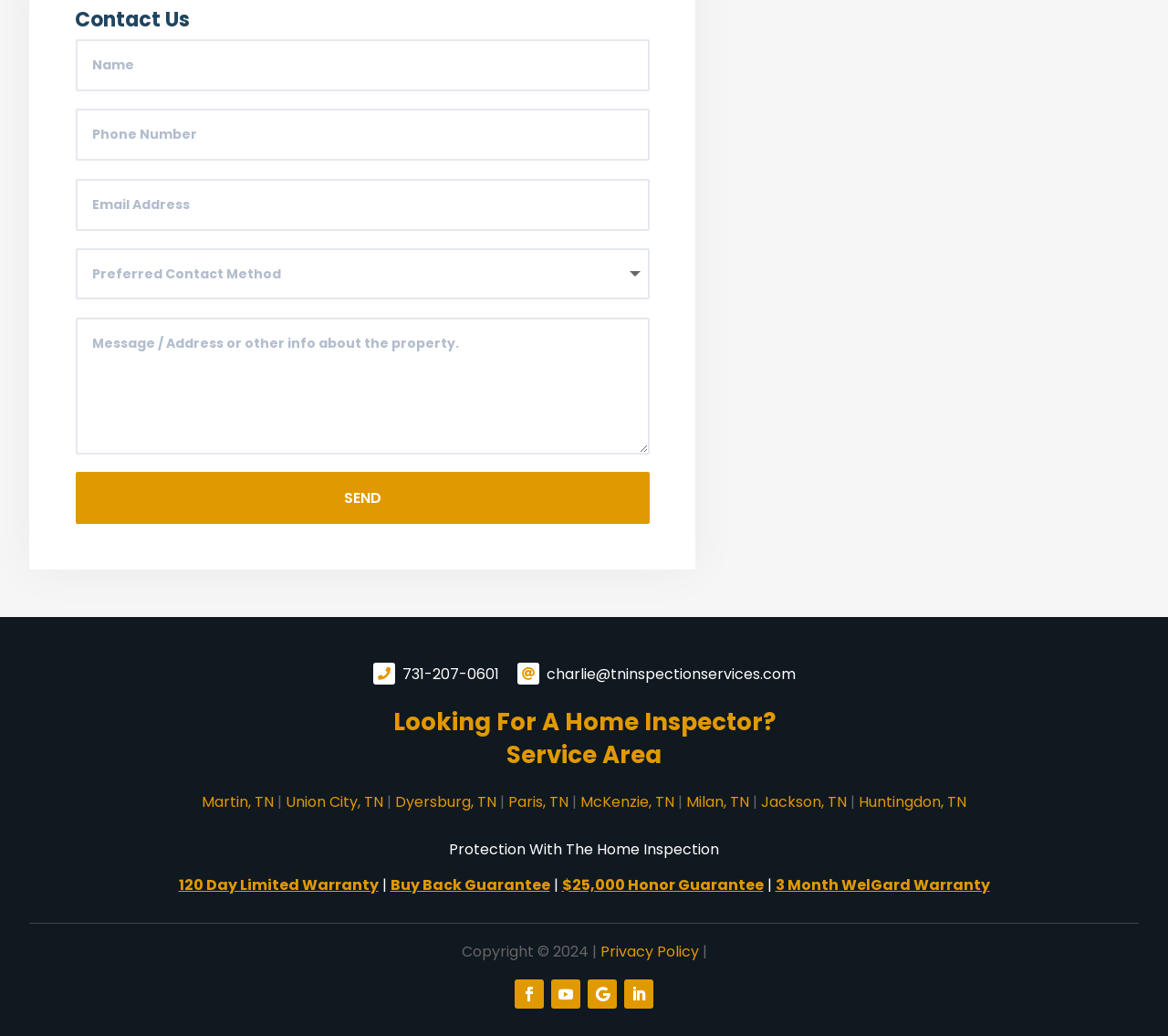What social media platforms are linked on the webpage?
Provide a thorough and detailed answer to the question.

The webpage has links to social media platforms at the bottom, represented by font awesome icons, allowing users to connect with the service on these platforms.